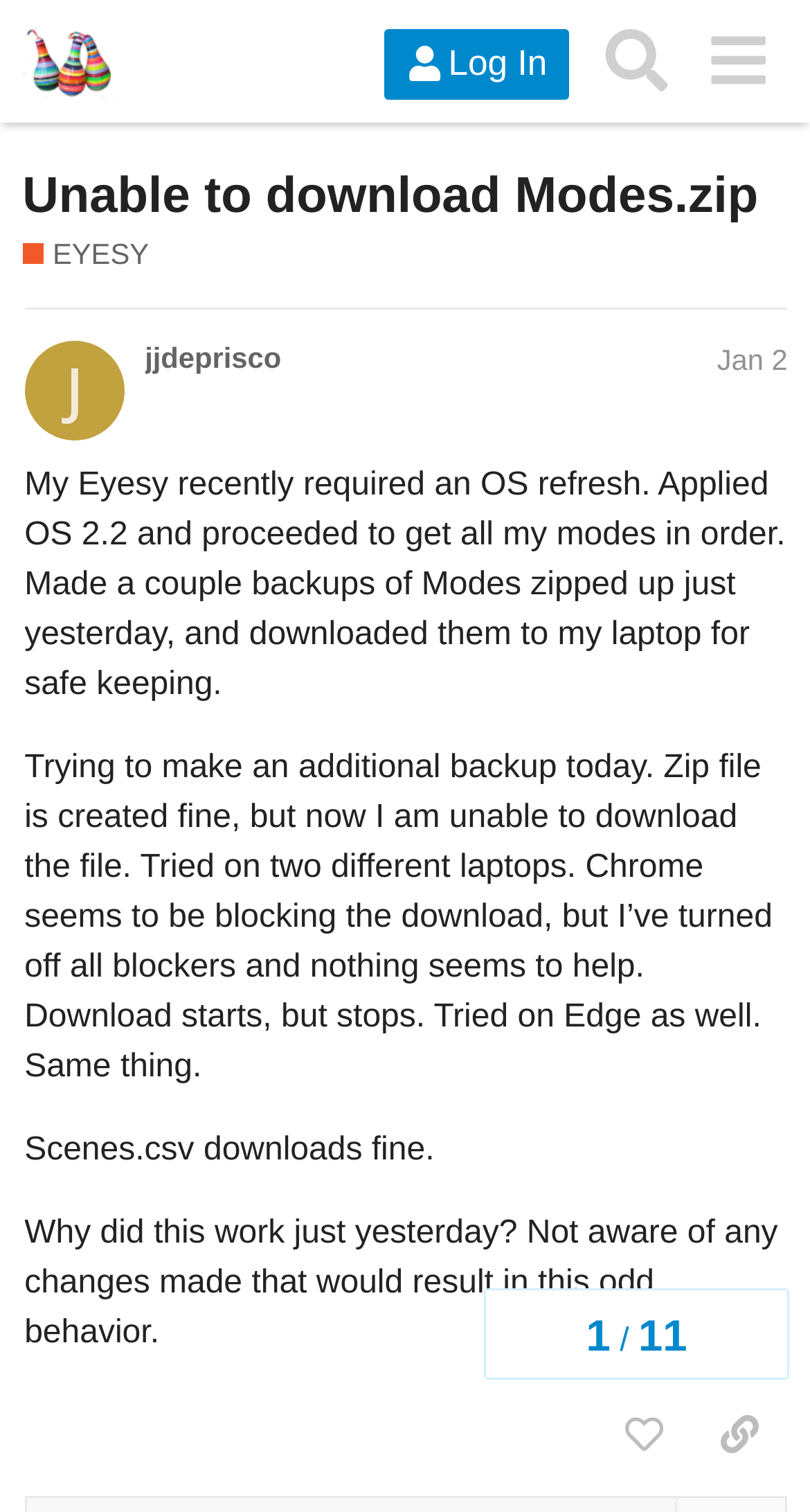Could you determine the bounding box coordinates of the clickable element to complete the instruction: "Click on the Critter & Guitari link"? Provide the coordinates as four float numbers between 0 and 1, i.e., [left, top, right, bottom].

[0.027, 0.014, 0.149, 0.067]